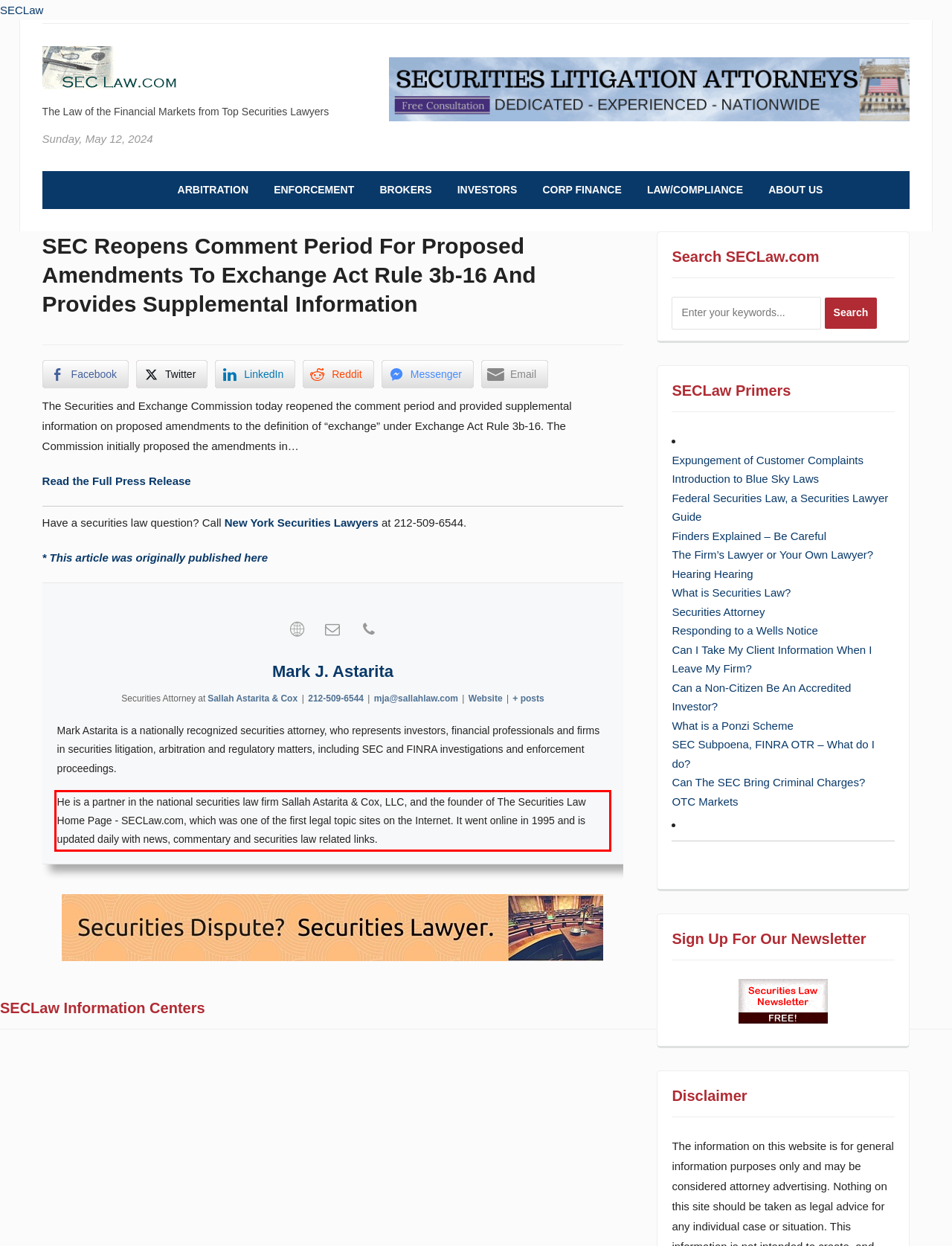Please examine the webpage screenshot and extract the text within the red bounding box using OCR.

He is a partner in the national securities law firm Sallah Astarita & Cox, LLC, and the founder of The Securities Law Home Page - SECLaw.com, which was one of the first legal topic sites on the Internet. It went online in 1995 and is updated daily with news, commentary and securities law related links.